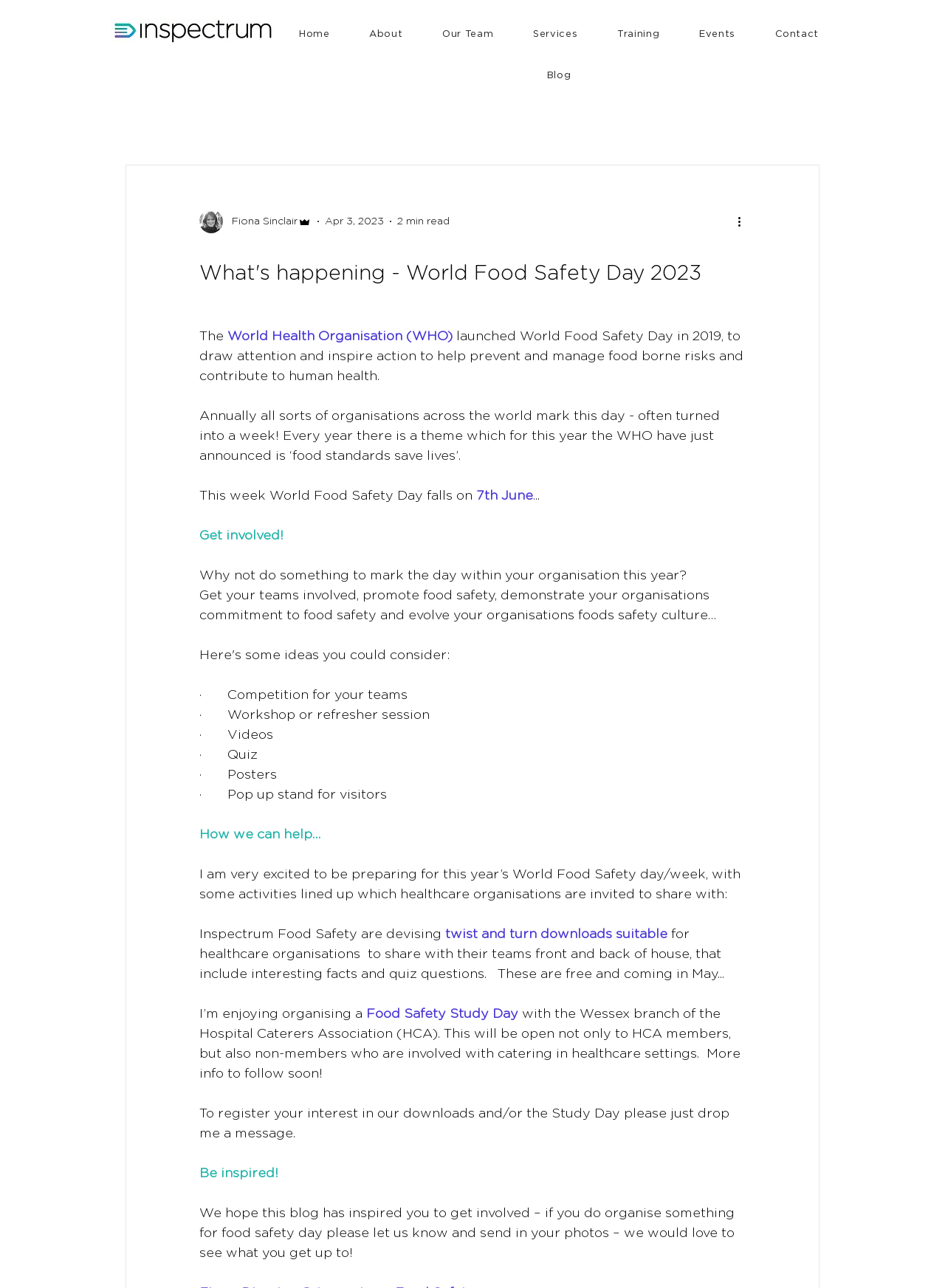Locate the bounding box coordinates of the area that needs to be clicked to fulfill the following instruction: "Click the 'Home' link". The coordinates should be in the format of four float numbers between 0 and 1, namely [left, top, right, bottom].

[0.3, 0.017, 0.365, 0.035]